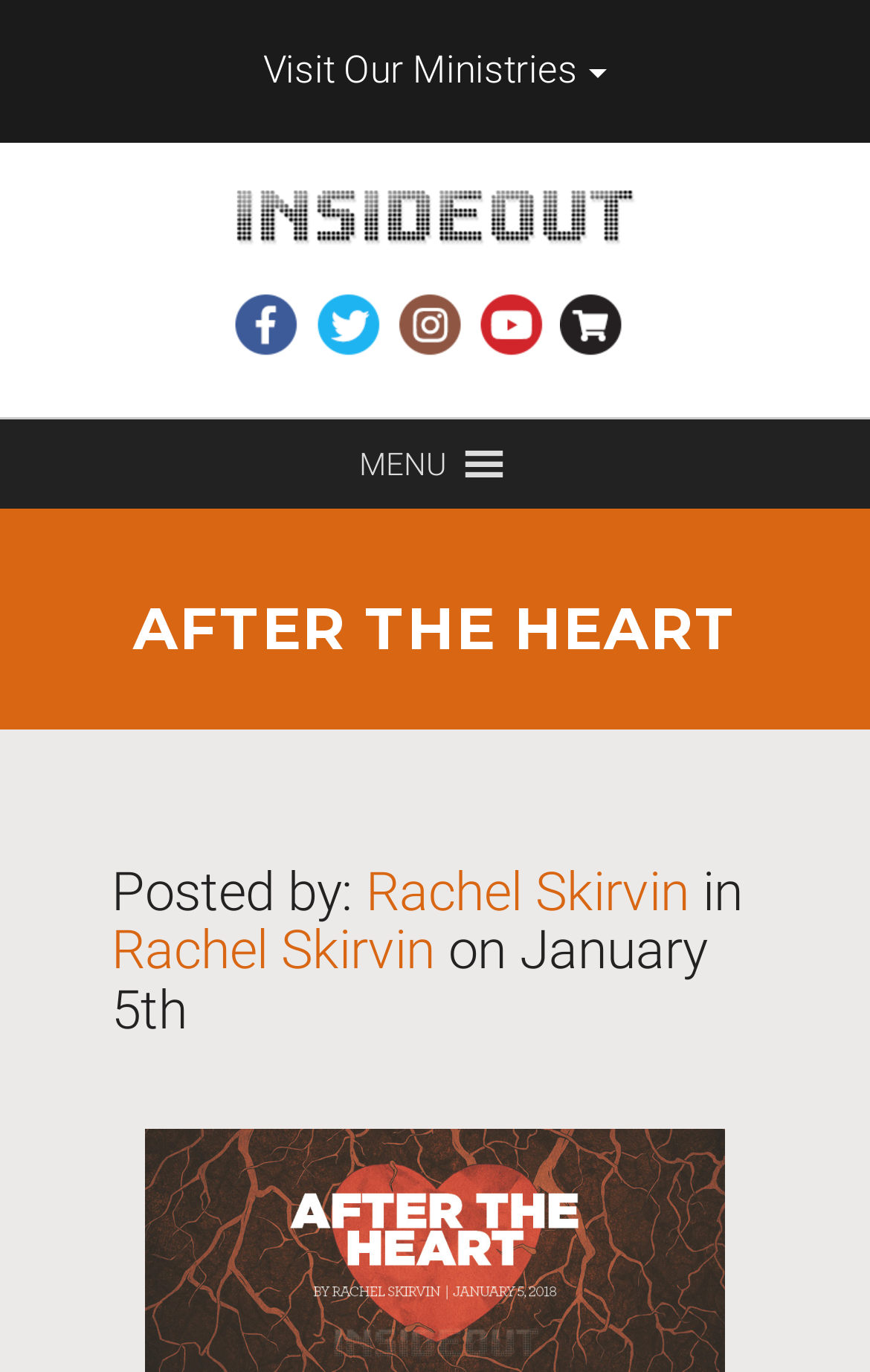Locate the bounding box coordinates of the item that should be clicked to fulfill the instruction: "Open the Facebook link".

[0.263, 0.212, 0.345, 0.264]